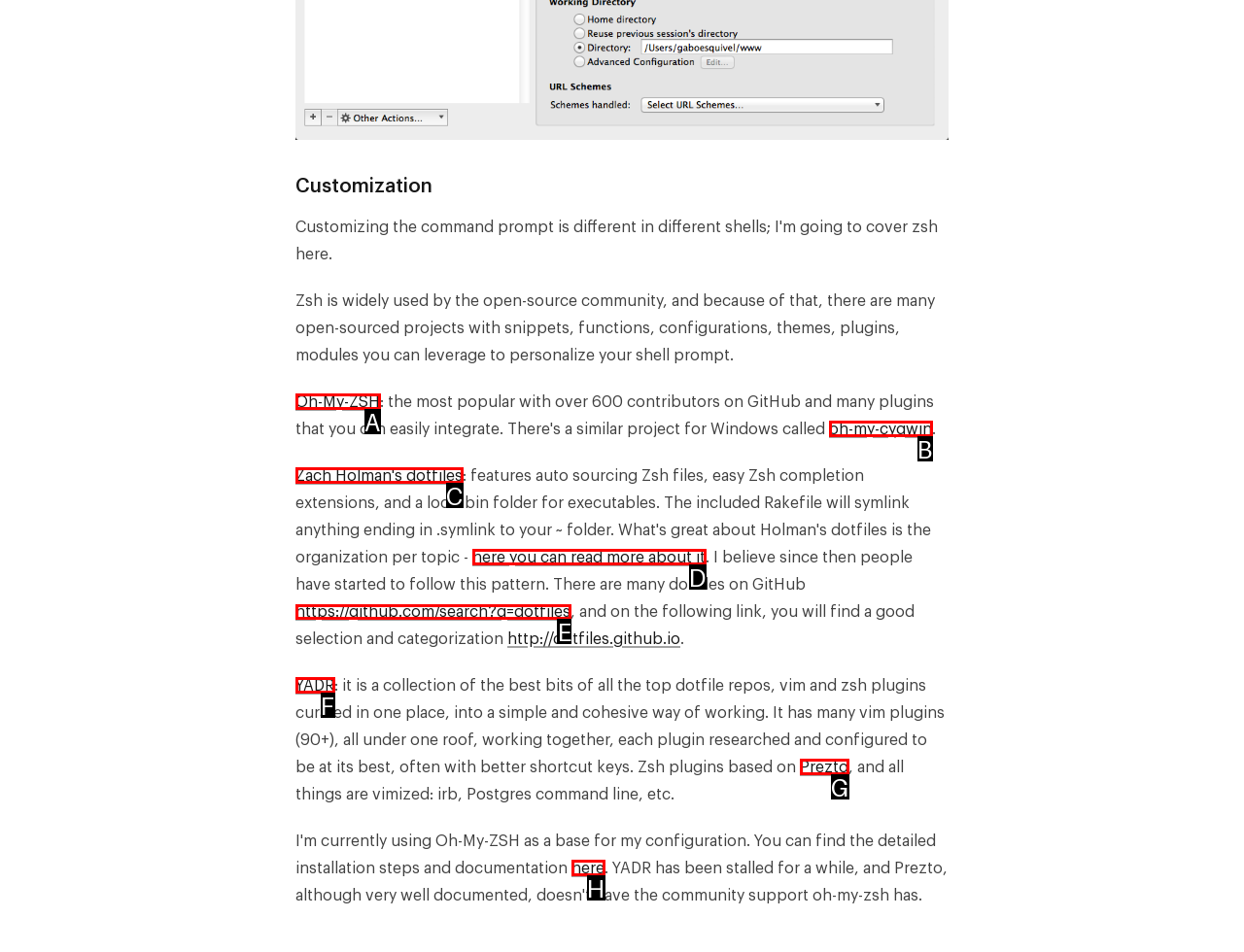What option should you select to complete this task: Search for dotfiles on GitHub? Indicate your answer by providing the letter only.

E